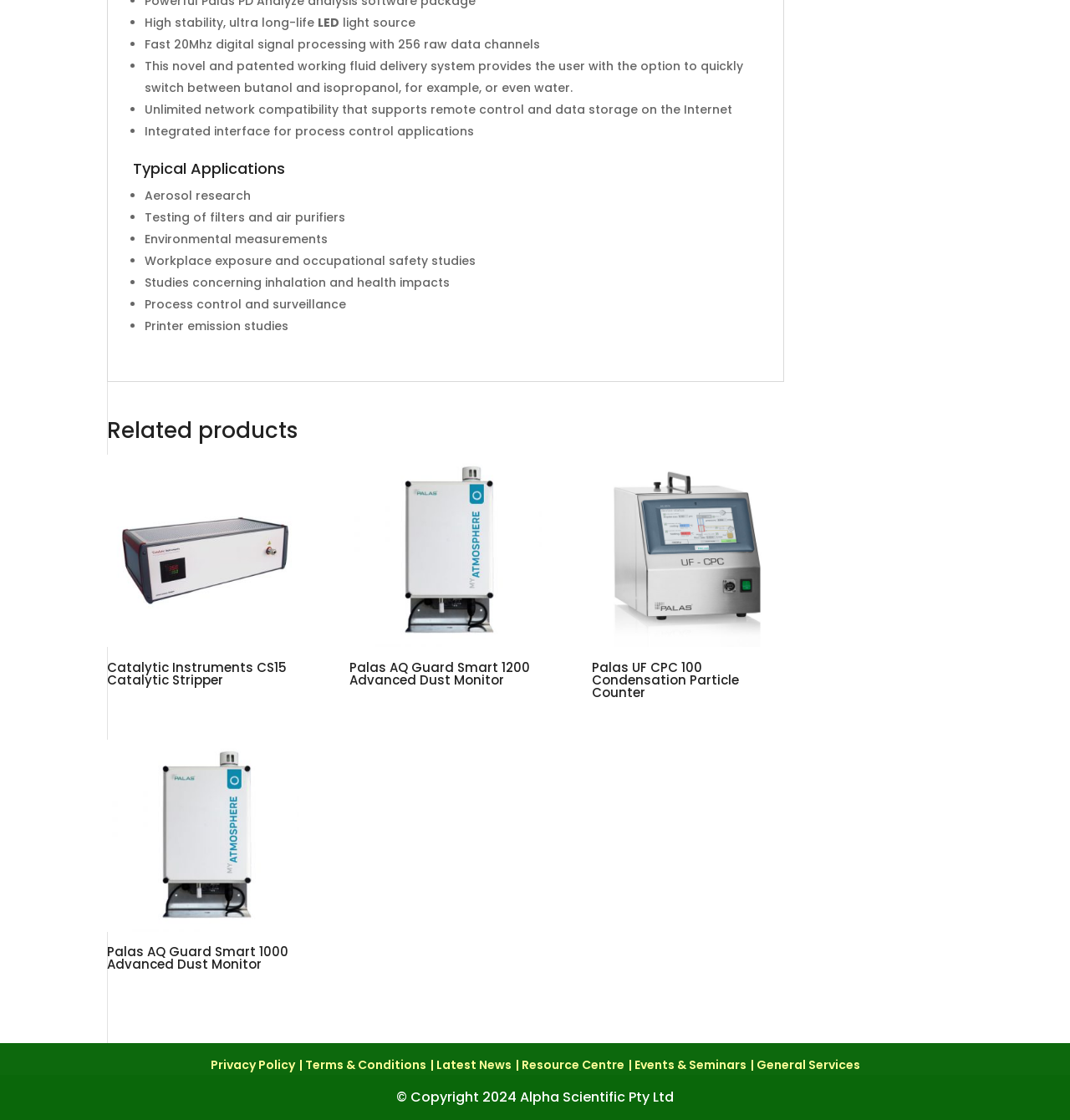Please specify the bounding box coordinates of the area that should be clicked to accomplish the following instruction: "Read the 'Privacy Policy'". The coordinates should consist of four float numbers between 0 and 1, i.e., [left, top, right, bottom].

[0.196, 0.943, 0.275, 0.958]